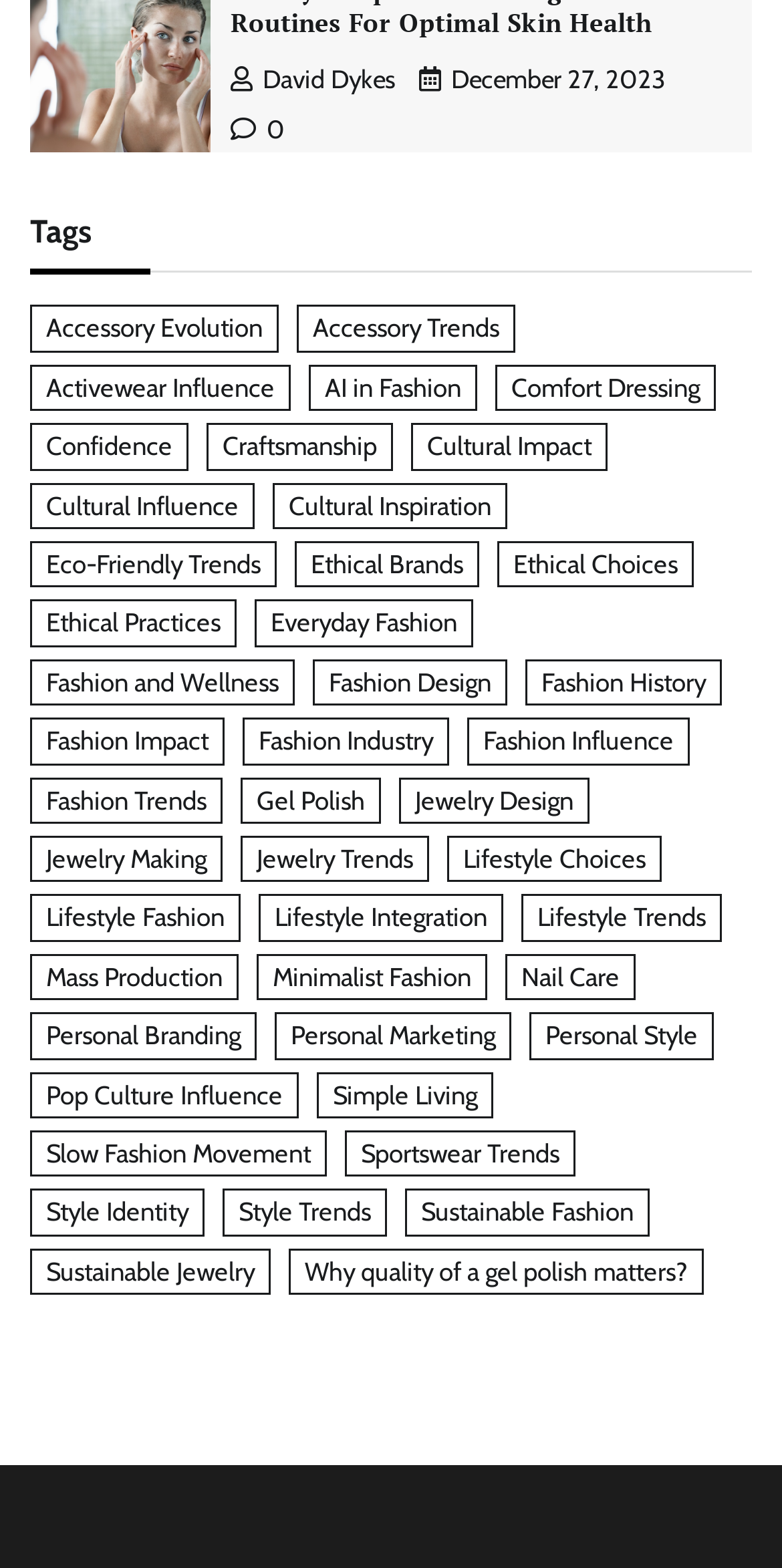What is the last tag on the webpage?
Look at the image and respond with a single word or a short phrase.

Why quality of a gel polish matters?